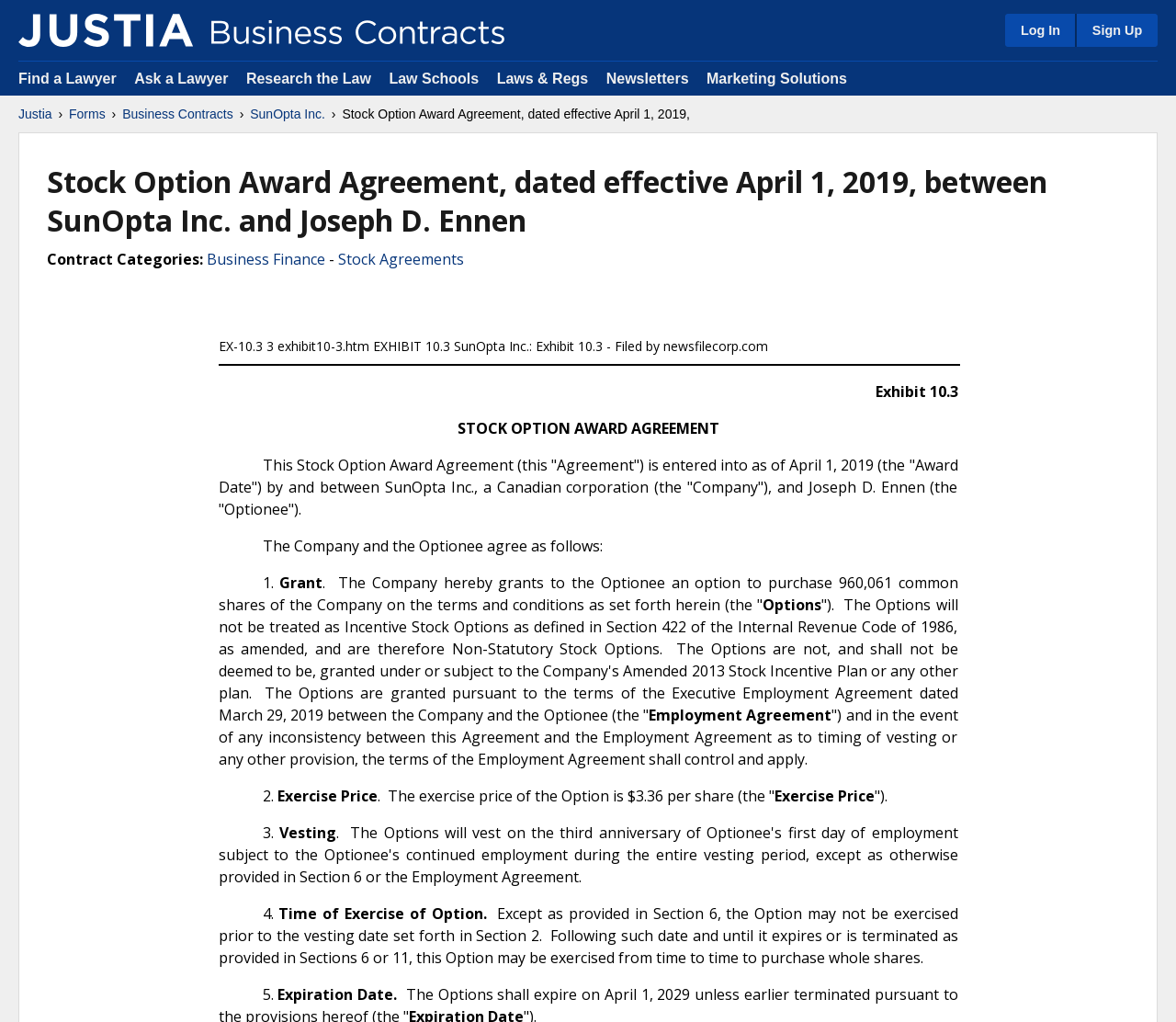Please specify the bounding box coordinates of the element that should be clicked to execute the given instruction: 'Go to SunOpta Inc.'. Ensure the coordinates are four float numbers between 0 and 1, expressed as [left, top, right, bottom].

[0.213, 0.103, 0.277, 0.121]